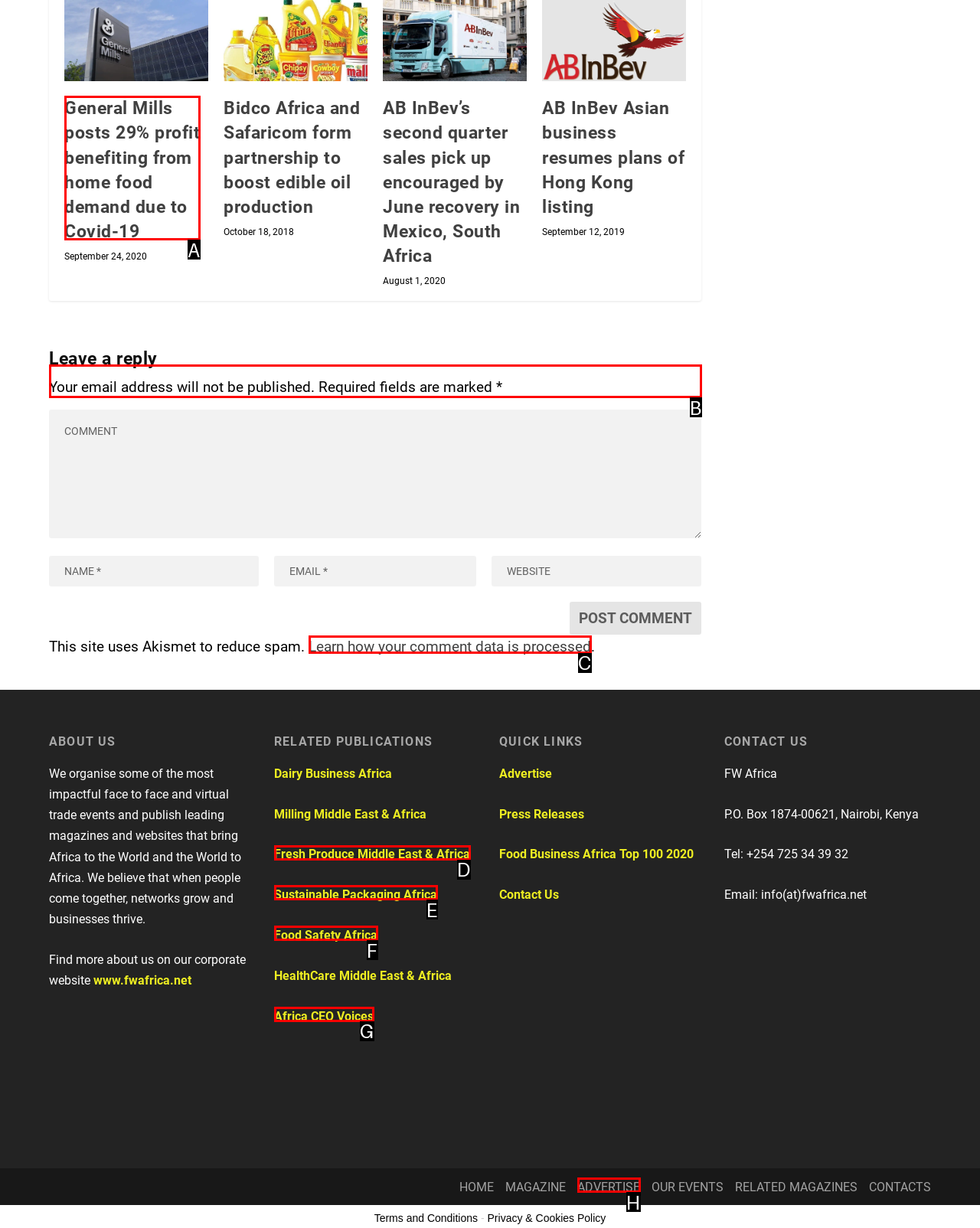Identify which HTML element to click to fulfill the following task: Leave a comment. Provide your response using the letter of the correct choice.

B